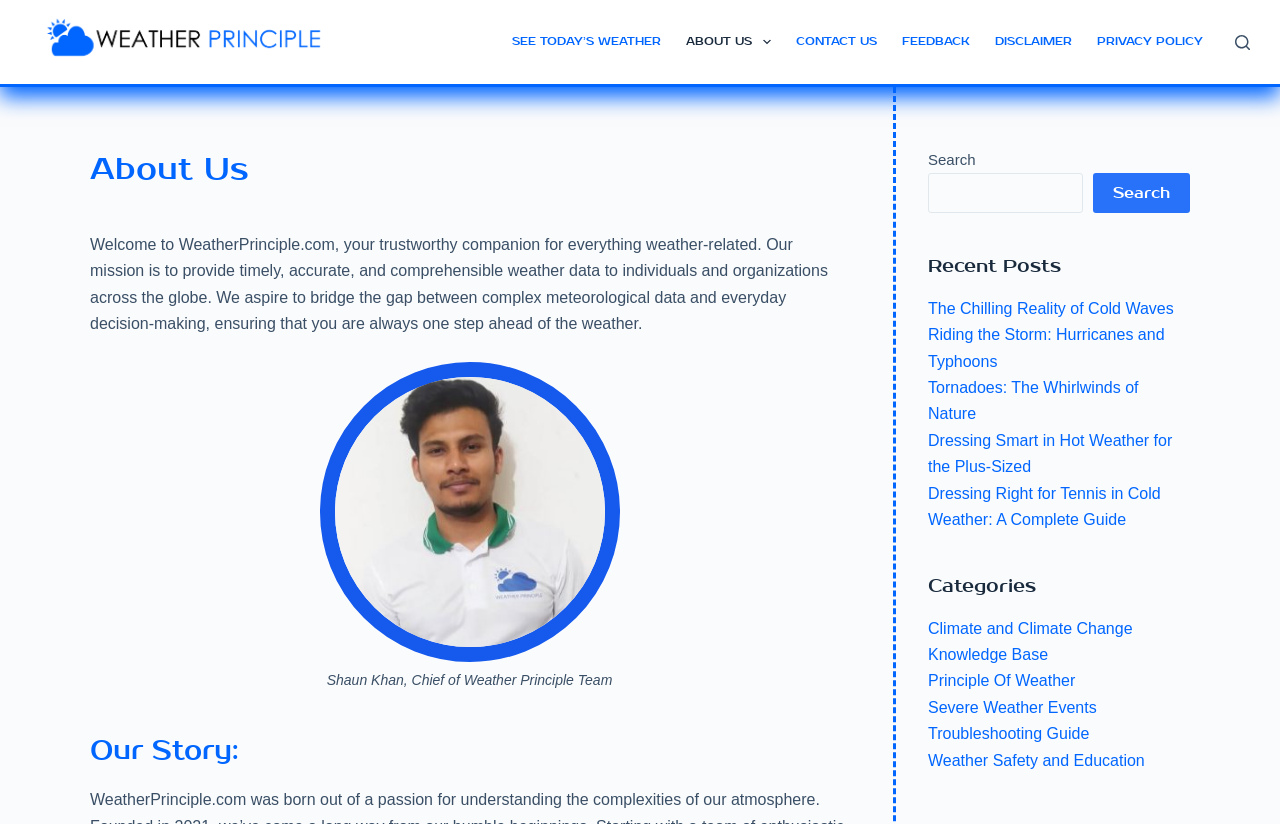Find the bounding box coordinates for the area that must be clicked to perform this action: "Explore the Recent Posts section".

[0.725, 0.308, 0.93, 0.34]